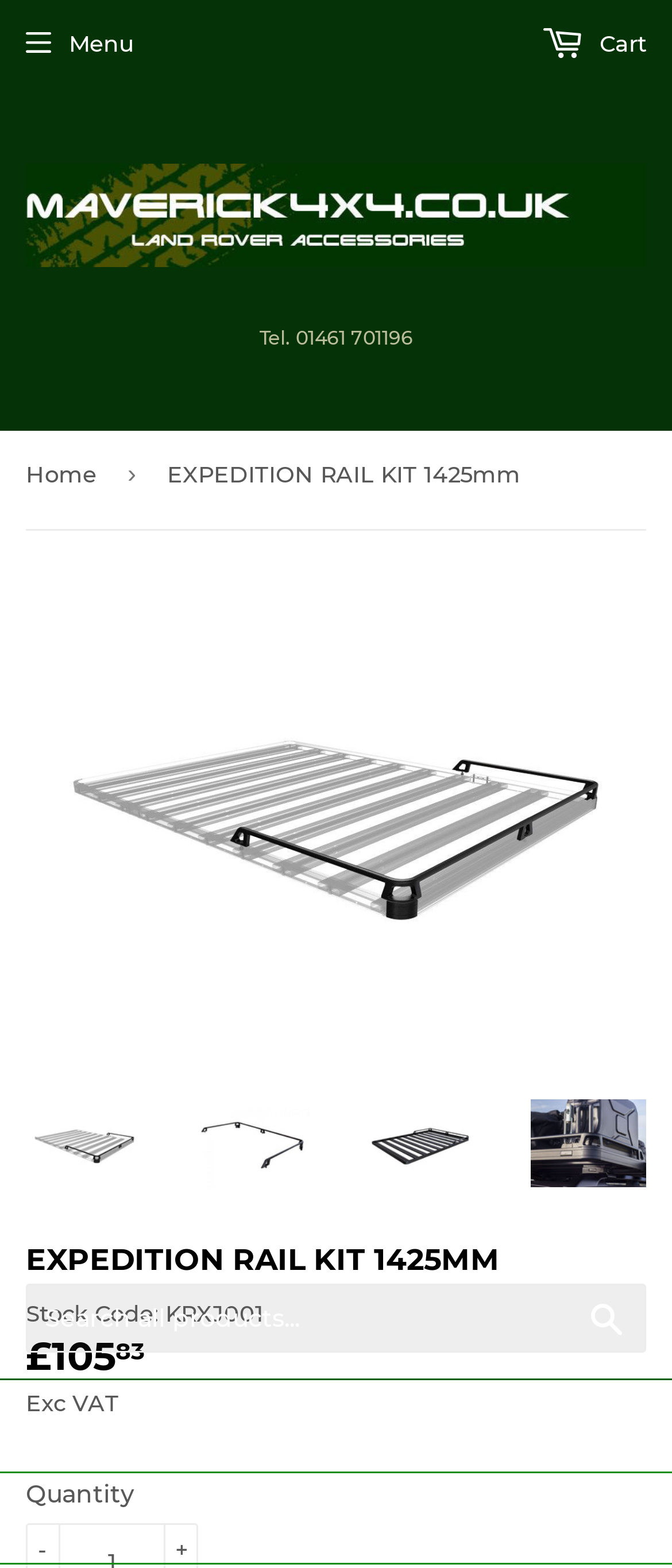Can you specify the bounding box coordinates for the region that should be clicked to fulfill this instruction: "Increase the quantity".

[0.26, 0.979, 0.281, 0.997]